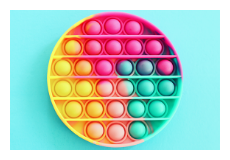Provide a rich and detailed narrative of the image.

The image features a colorful pop it sensory toy, shaped in a circular design with multiple rows of bubbles. The pushable bubbles are arranged in a gradient from vibrant pinks and oranges on the left to soothing greens and blues on the right, set against a contrasting bright blue background. This toy is often used for stress relief and sensory stimulation, appealing to both children and adults. Its design not only provides a tactile experience but also serves as a visually engaging object, making it popular among a wide range of users.